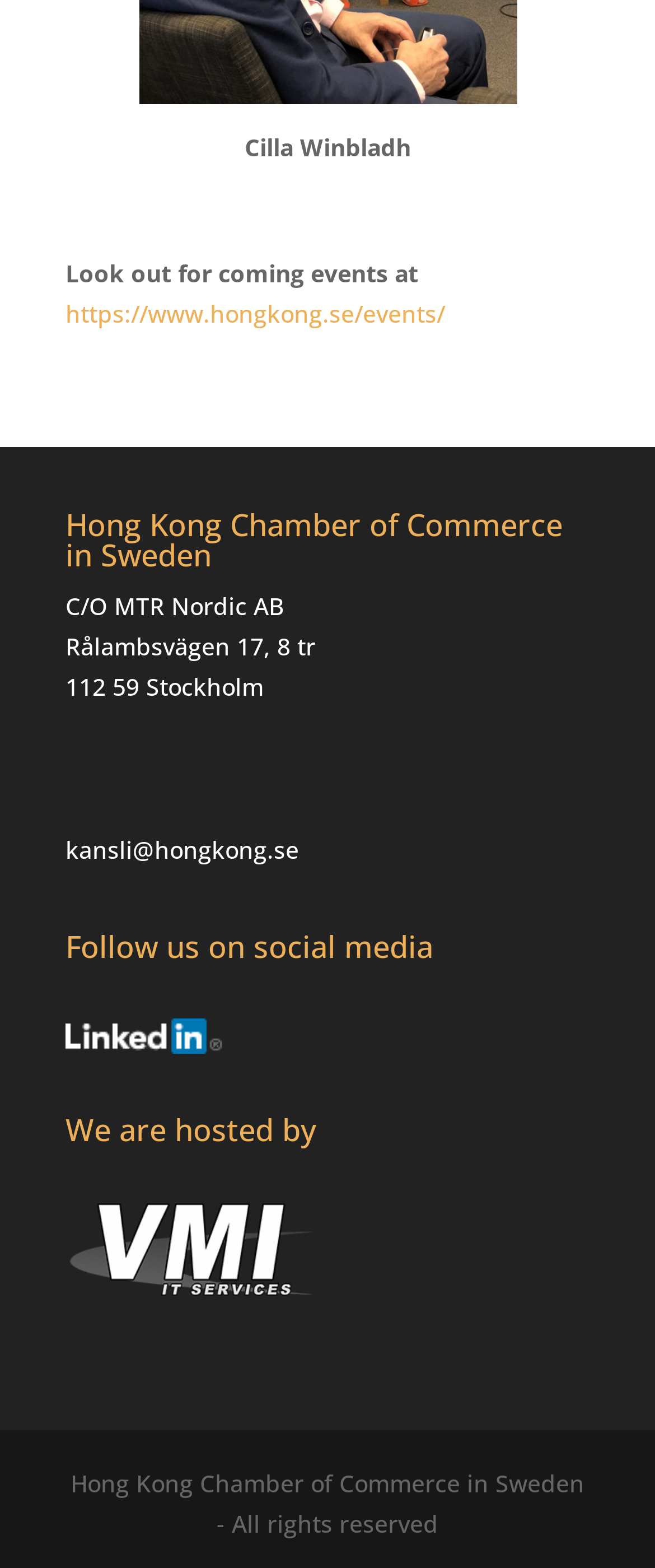For the element described, predict the bounding box coordinates as (top-left x, top-left y, bottom-right x, bottom-right y). All values should be between 0 and 1. Element description: https://www.hongkong.se/events/

[0.1, 0.19, 0.679, 0.21]